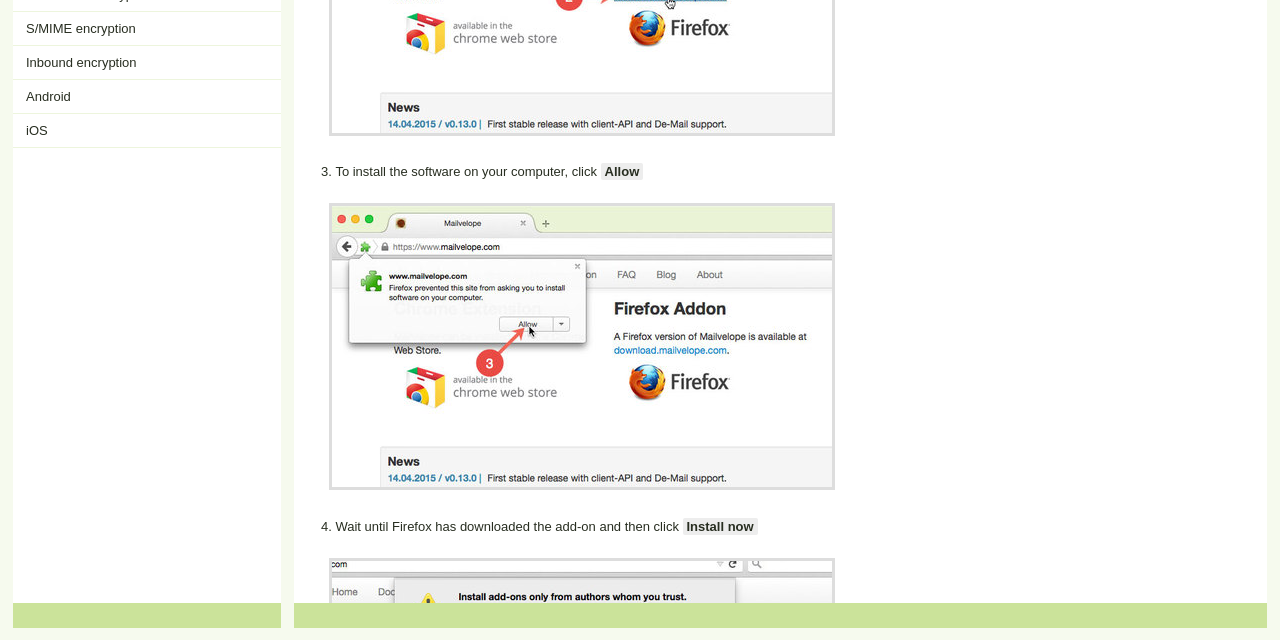Please determine the bounding box coordinates for the element with the description: "Inbound encryption".

[0.01, 0.072, 0.22, 0.123]